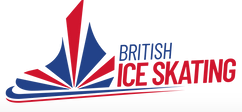Produce a meticulous caption for the image.

The image features the logo of British Ice Skating, prominently displaying a stylized ice skate in vibrant red, white, and blue colors. The design incorporates elements of the Union Jack, symbolizing the organization’s British identity and connection to the sport of ice skating. The bold and dynamic lettering of "BRITISH ICE SKATING" enhances the logo, emphasizing the organization’s pride and commitment to promoting ice skating in the UK. This logo is part of an important update regarding insurance changes for coaches, reflecting the association's dedication to the safety and support of its members.